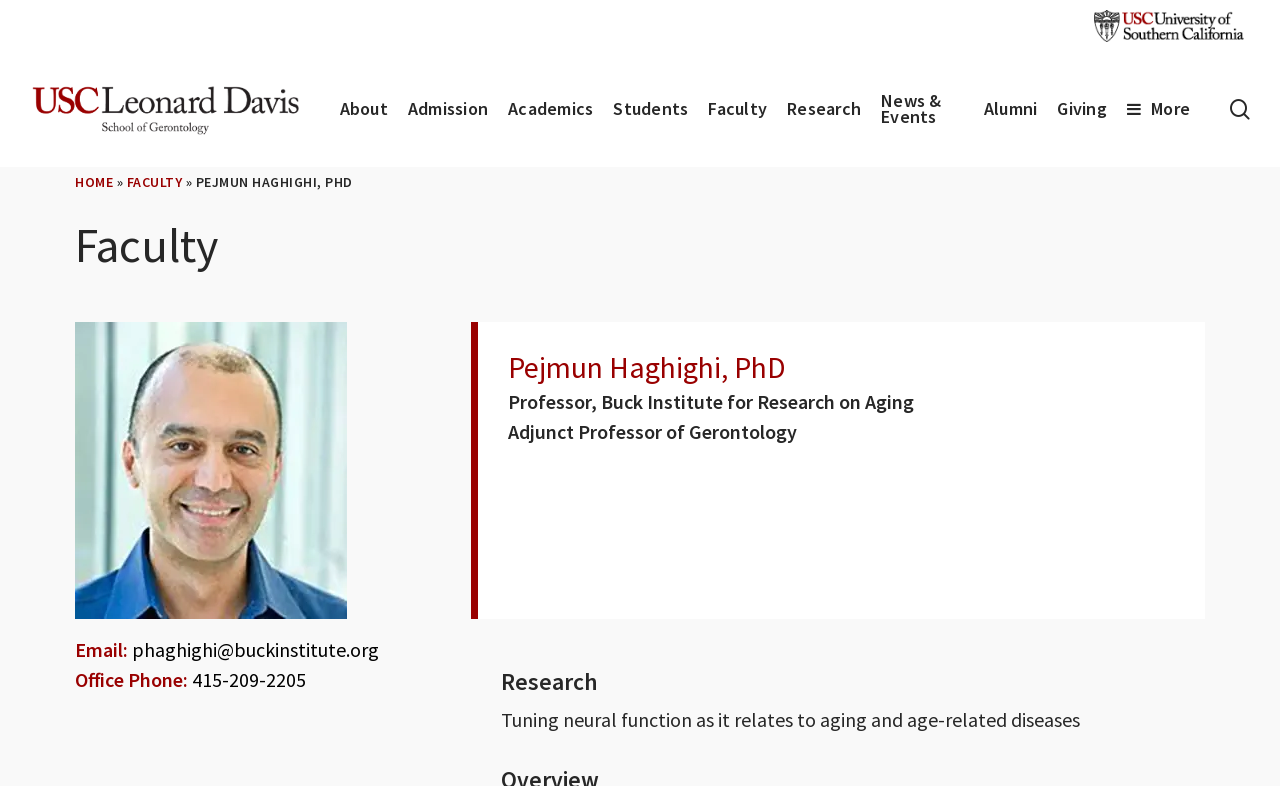For the given element description search, determine the bounding box coordinates of the UI element. The coordinates should follow the format (top-left x, top-left y, bottom-right x, bottom-right y) and be within the range of 0 to 1.

[0.959, 0.126, 0.978, 0.153]